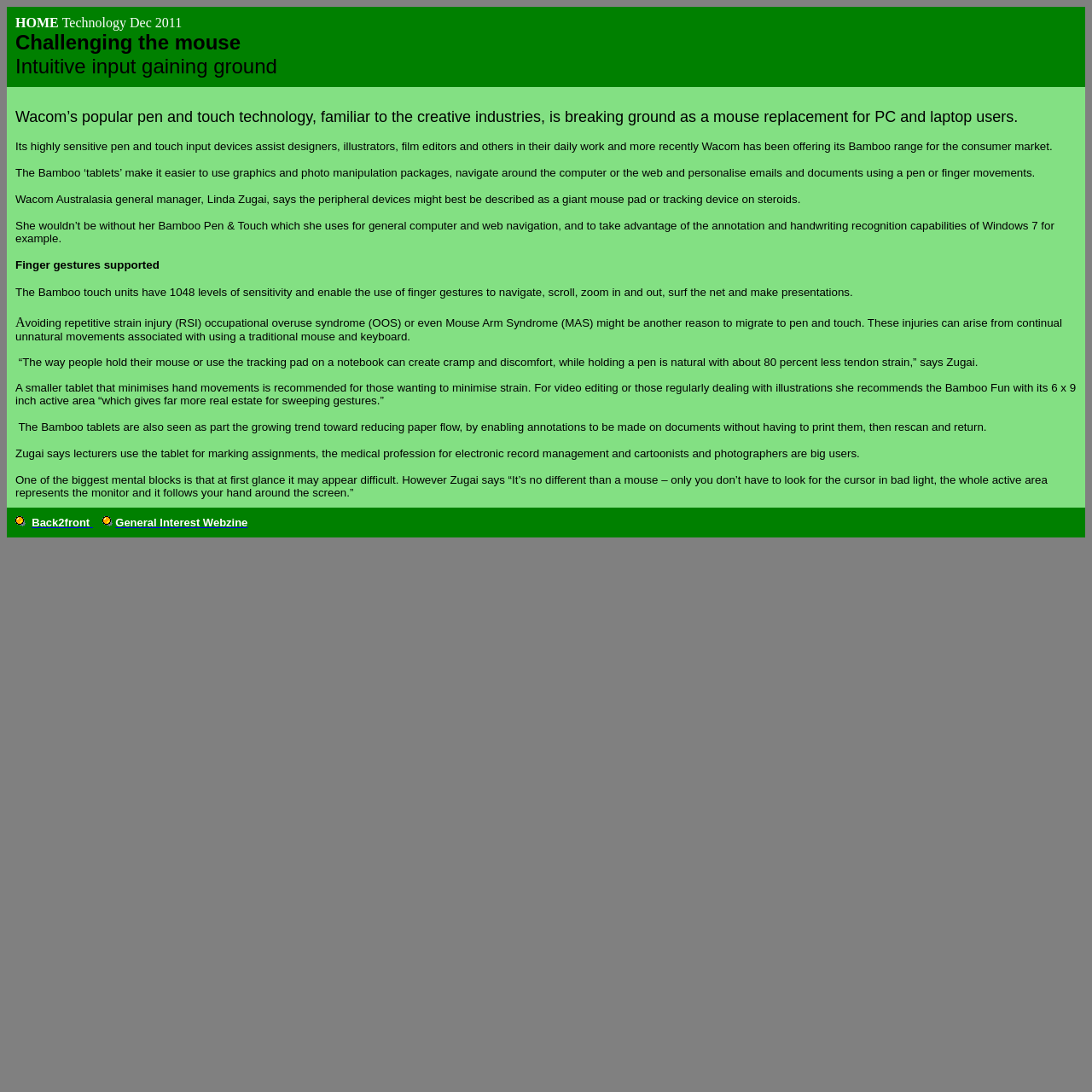Answer with a single word or phrase: 
What is the name of the Wacom product mentioned in the webpage?

Bamboo